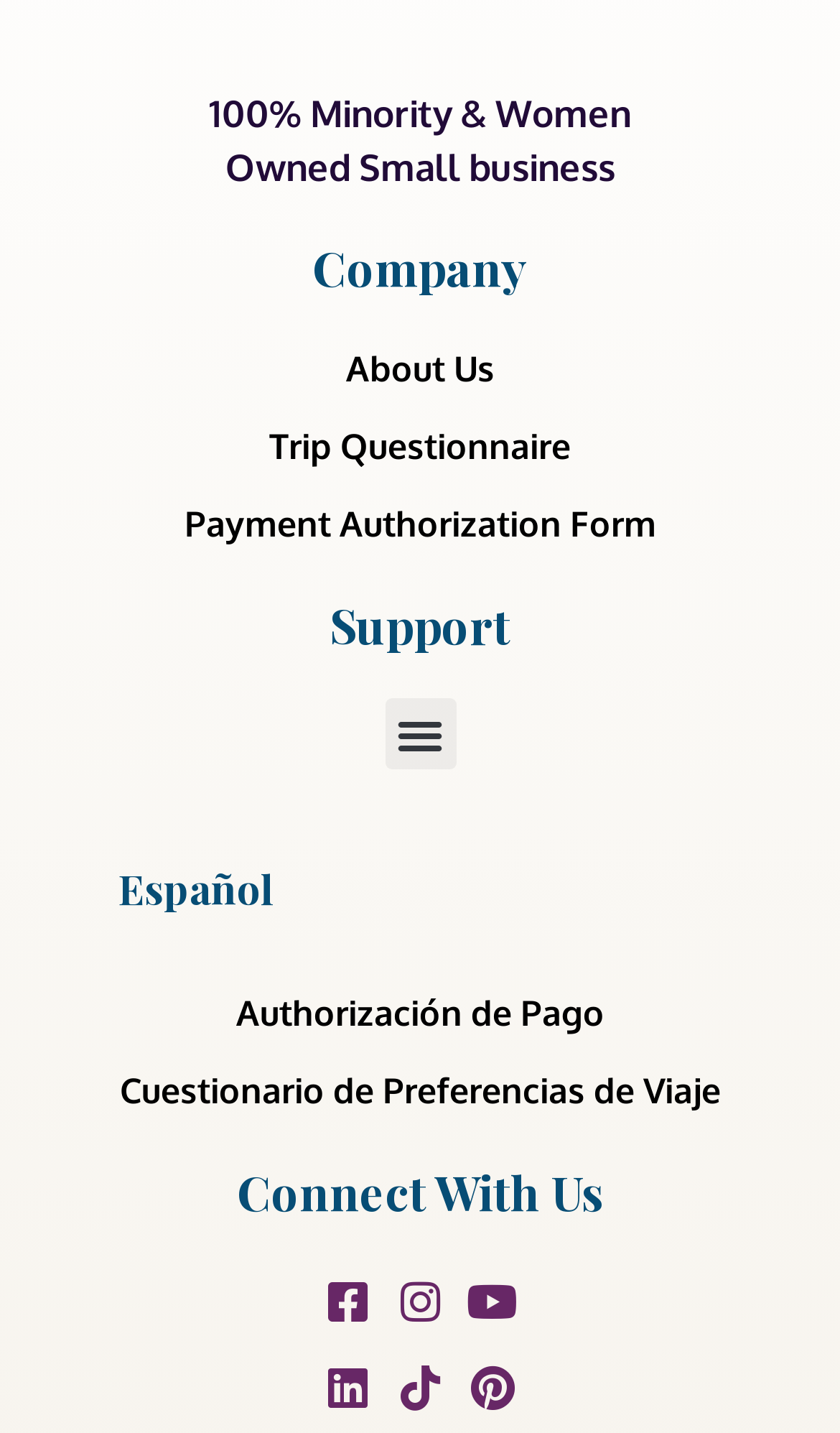Provide a one-word or brief phrase answer to the question:
What is the purpose of the 'Trip Questionnaire' link?

To answer trip related questions